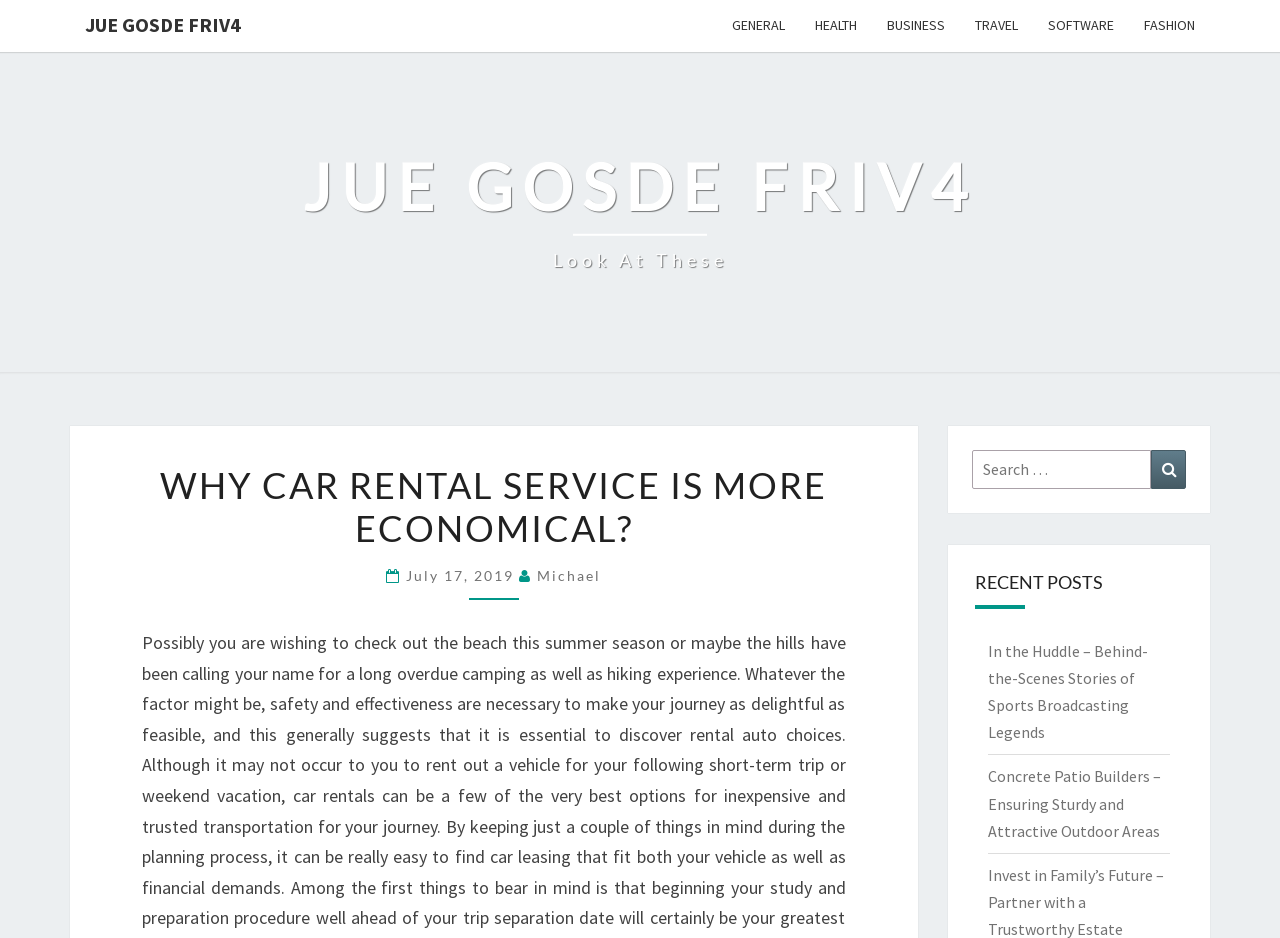Based on the provided description, "Business", find the bounding box of the corresponding UI element in the screenshot.

[0.681, 0.0, 0.75, 0.055]